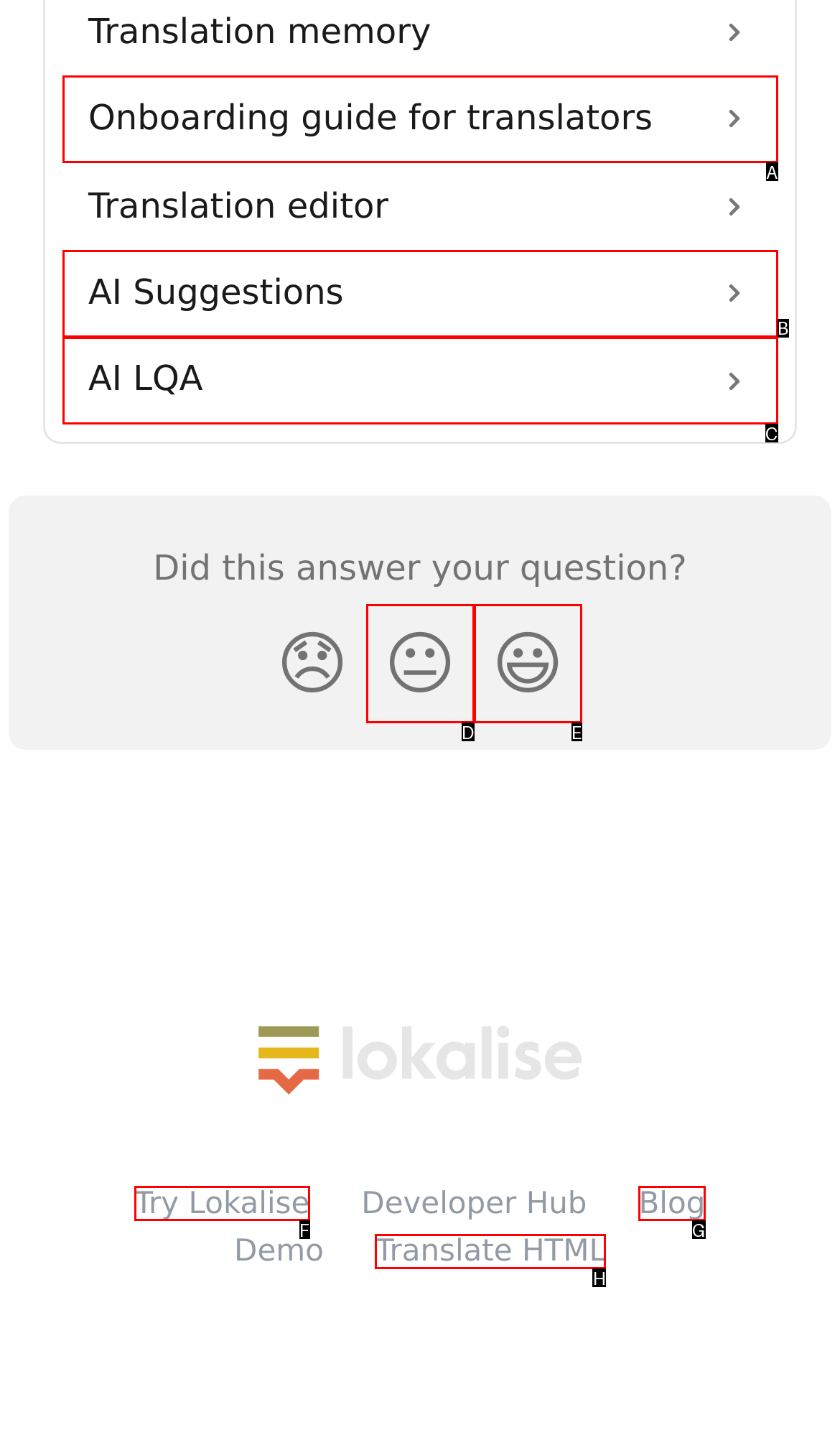With the provided description: Onboarding guide for translators, select the most suitable HTML element. Respond with the letter of the selected option.

A